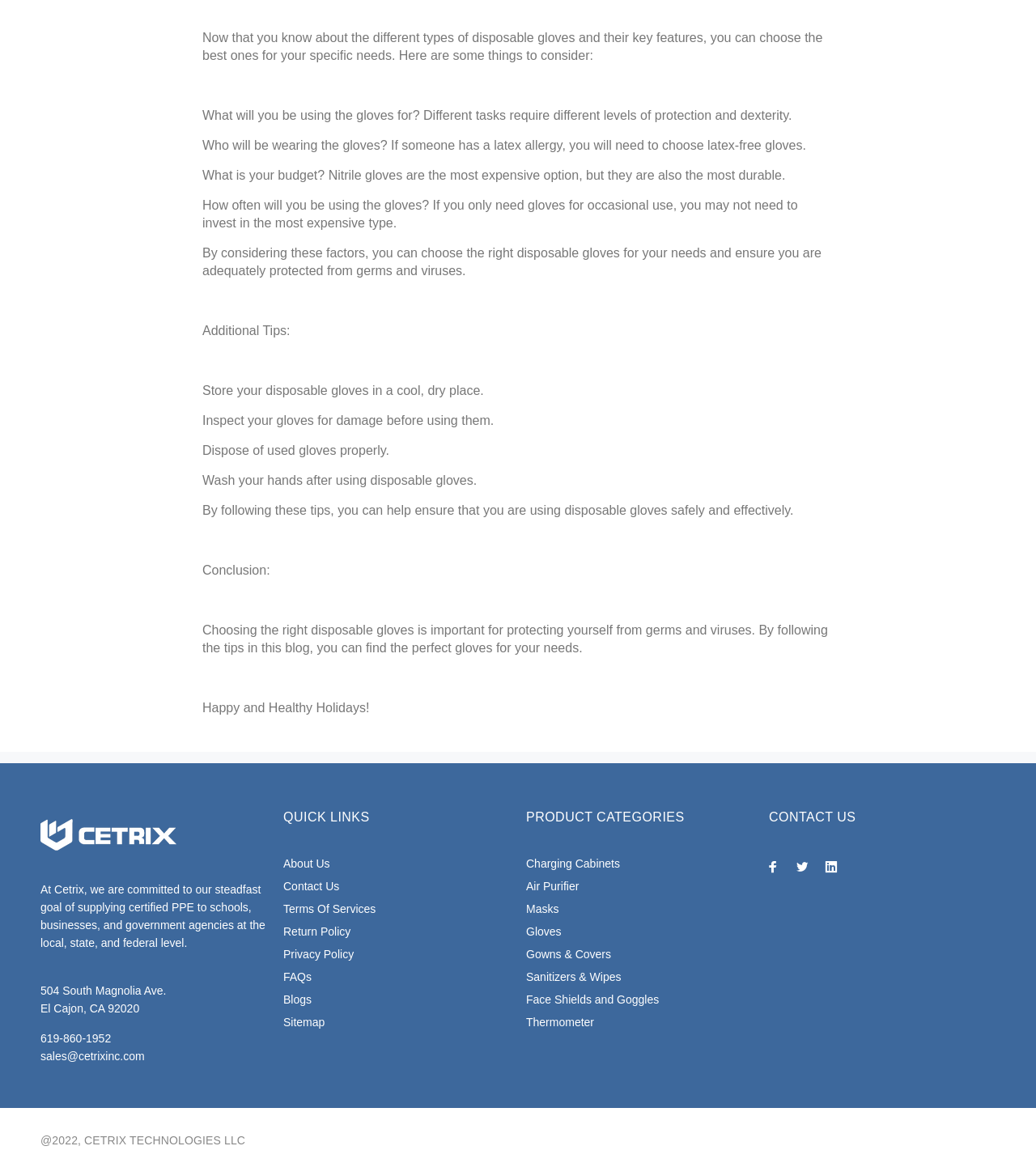Respond with a single word or short phrase to the following question: 
What types of products are categorized under 'PRODUCT CATEGORIES'?

PPE products